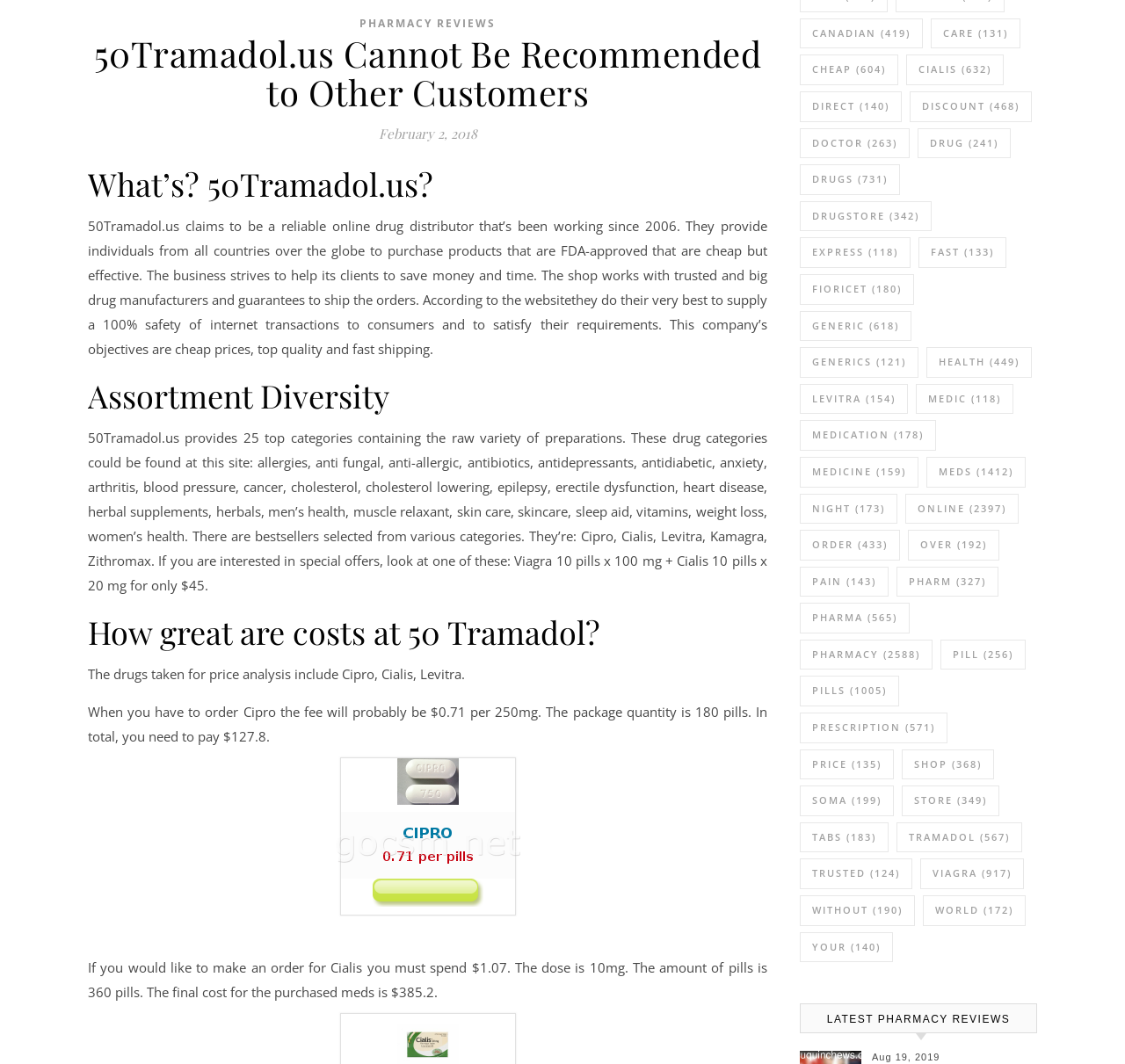Given the element description: "Trusted (124)", predict the bounding box coordinates of the UI element it refers to, using four float numbers between 0 and 1, i.e., [left, top, right, bottom].

[0.711, 0.807, 0.811, 0.836]